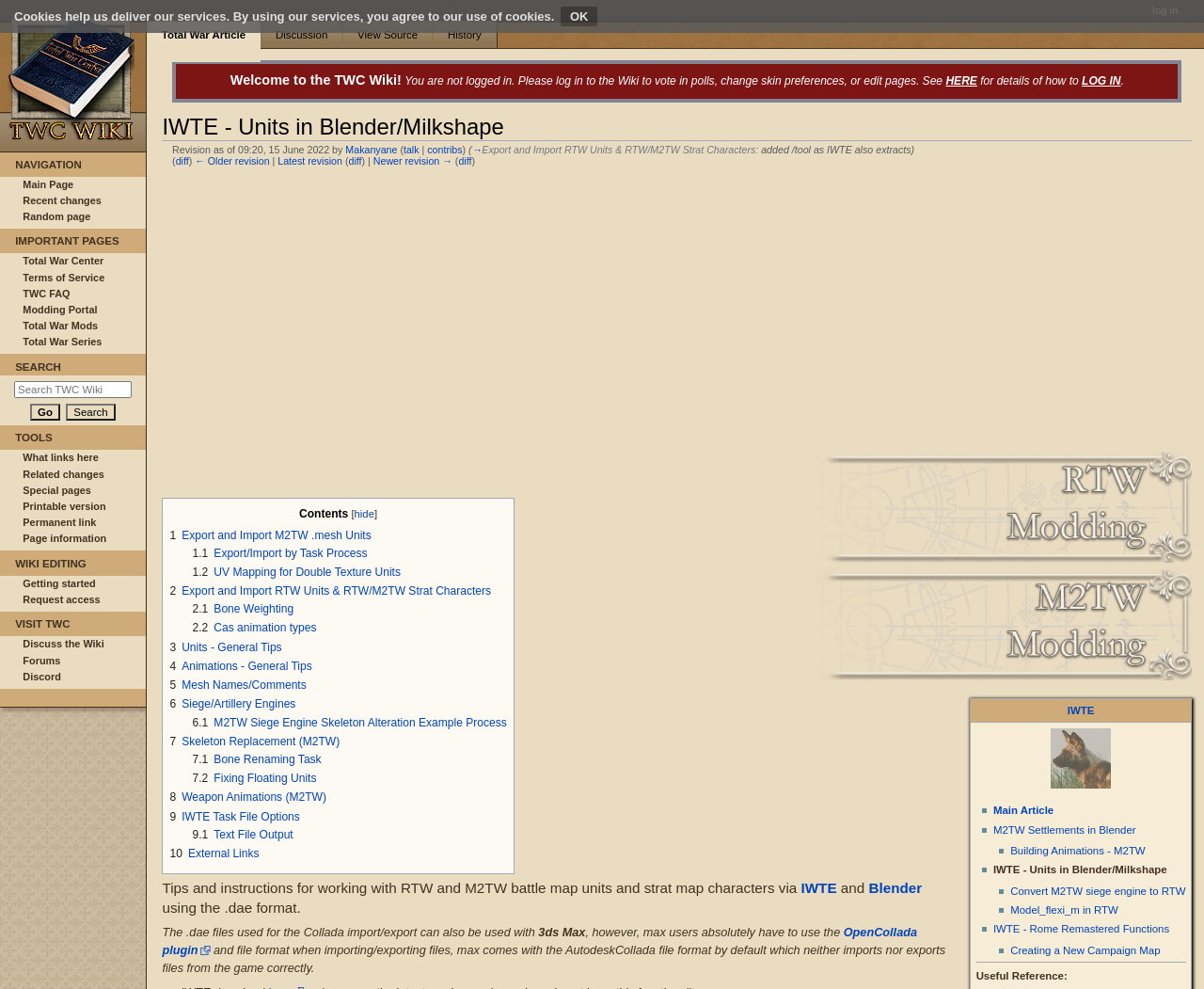Determine the bounding box coordinates for the area you should click to complete the following instruction: "Click the OK button to accept cookies".

[0.466, 0.007, 0.496, 0.027]